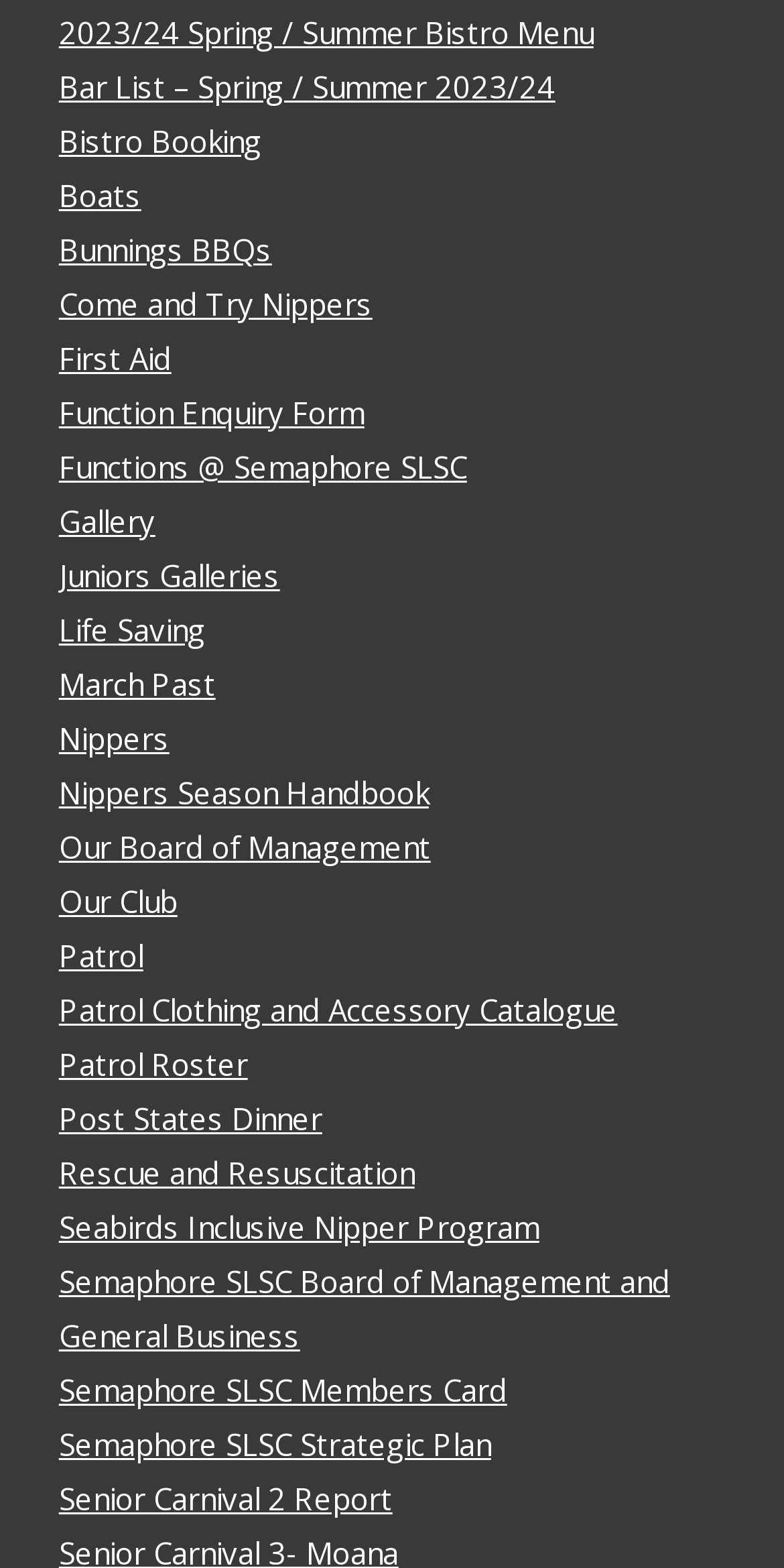Determine the bounding box of the UI component based on this description: "Patrol Clothing and Accessory Catalogue". The bounding box coordinates should be four float values between 0 and 1, i.e., [left, top, right, bottom].

[0.075, 0.631, 0.788, 0.656]